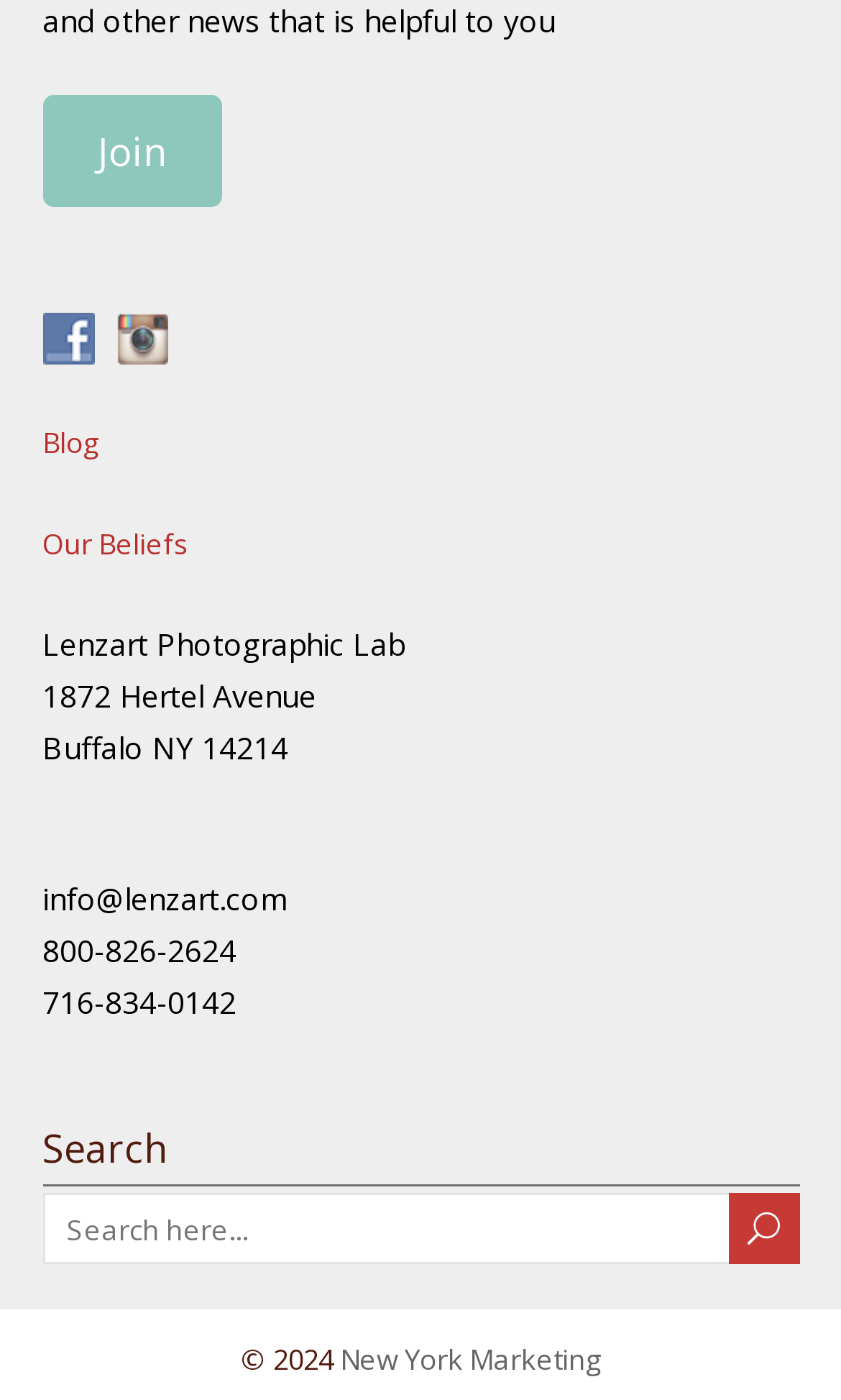Identify the bounding box for the UI element that is described as follows: "name="s" placeholder="Search here..."".

[0.05, 0.852, 0.946, 0.903]